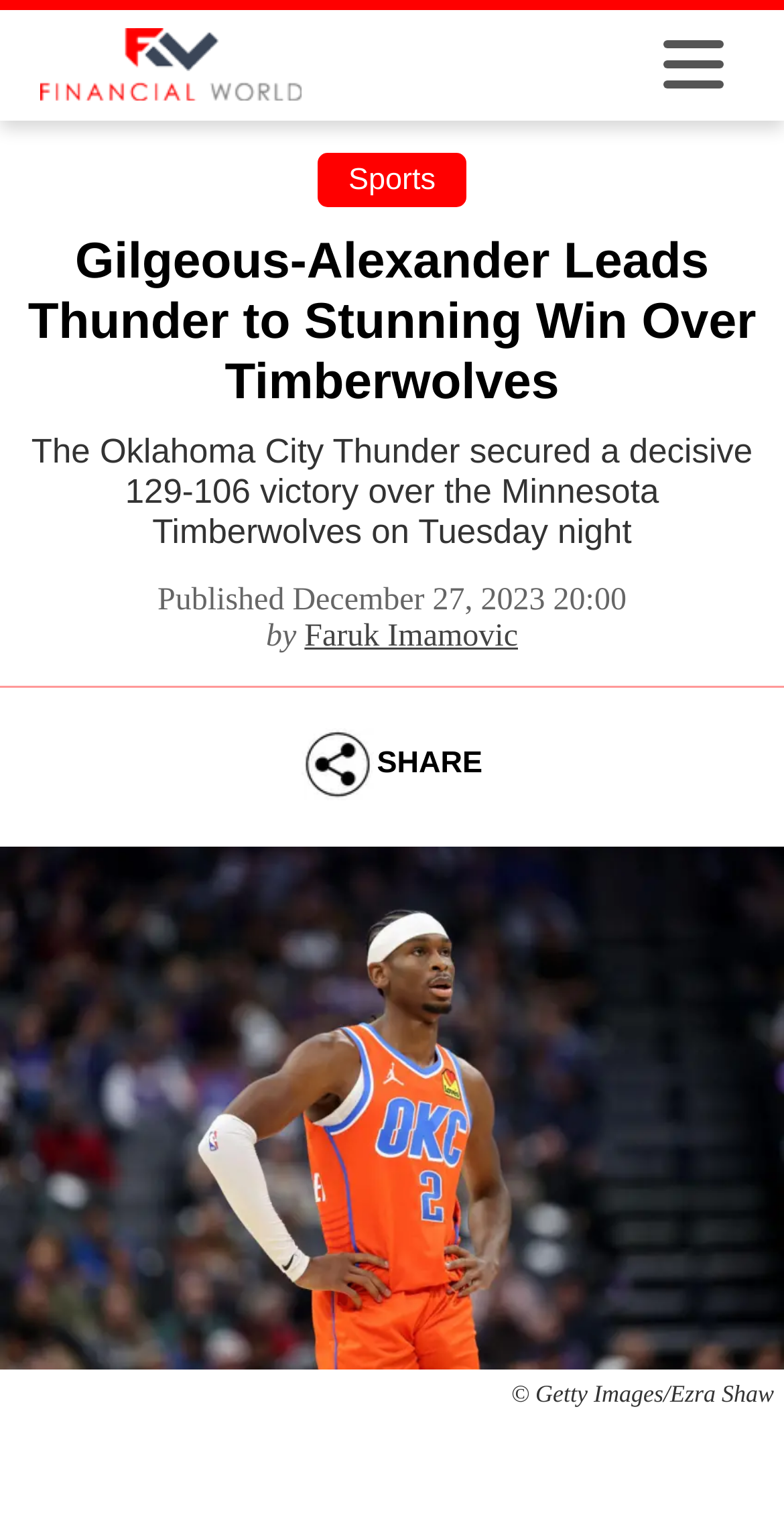Can you locate the main headline on this webpage and provide its text content?

Gilgeous-Alexander Leads Thunder to Stunning Win Over Timberwolves